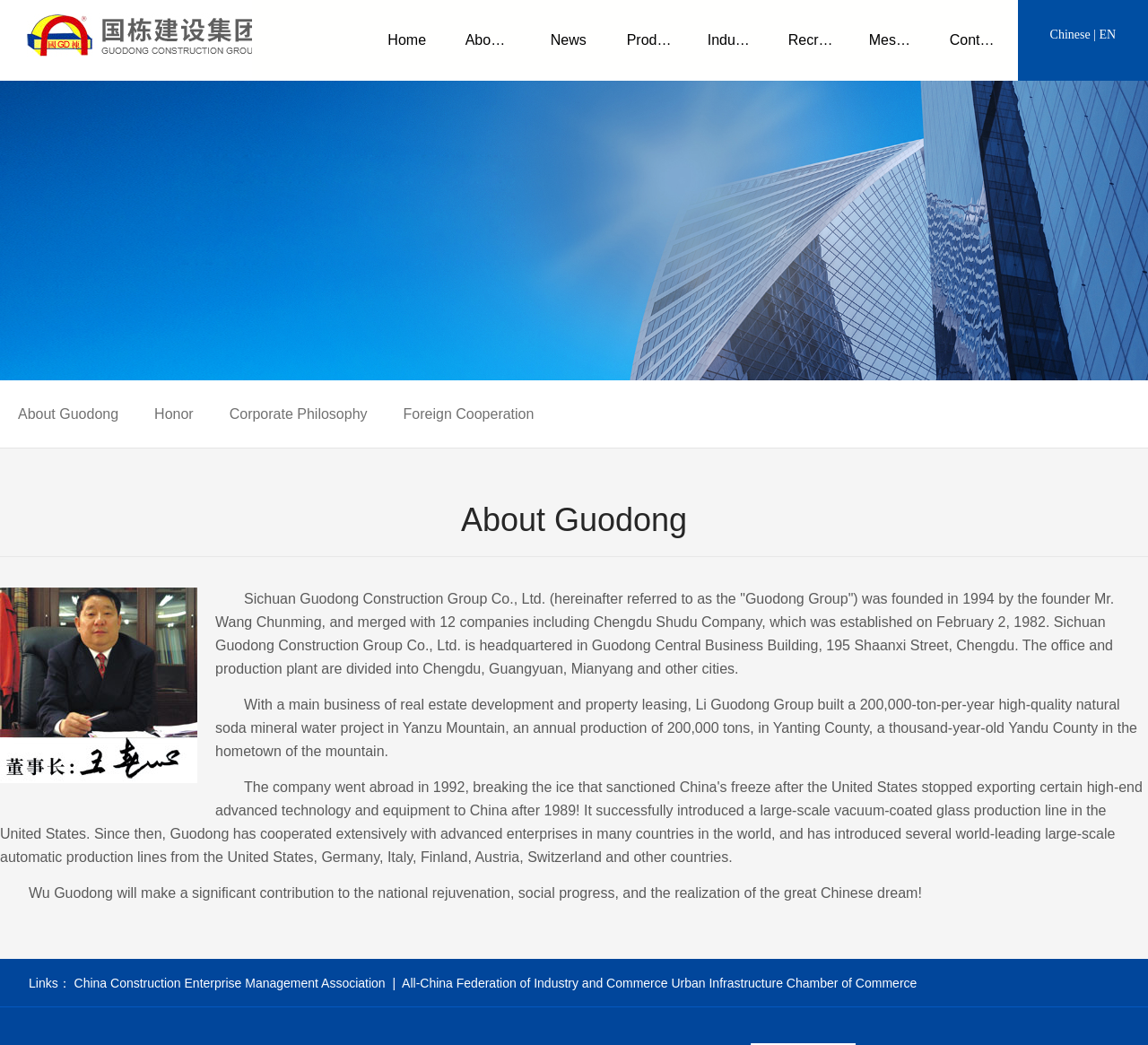Consider the image and give a detailed and elaborate answer to the question: 
Where is the company headquartered?

The company's headquarters is located at Guodong Central Business Building, 195 Shaanxi Street, Chengdu, as mentioned in the text on the webpage.